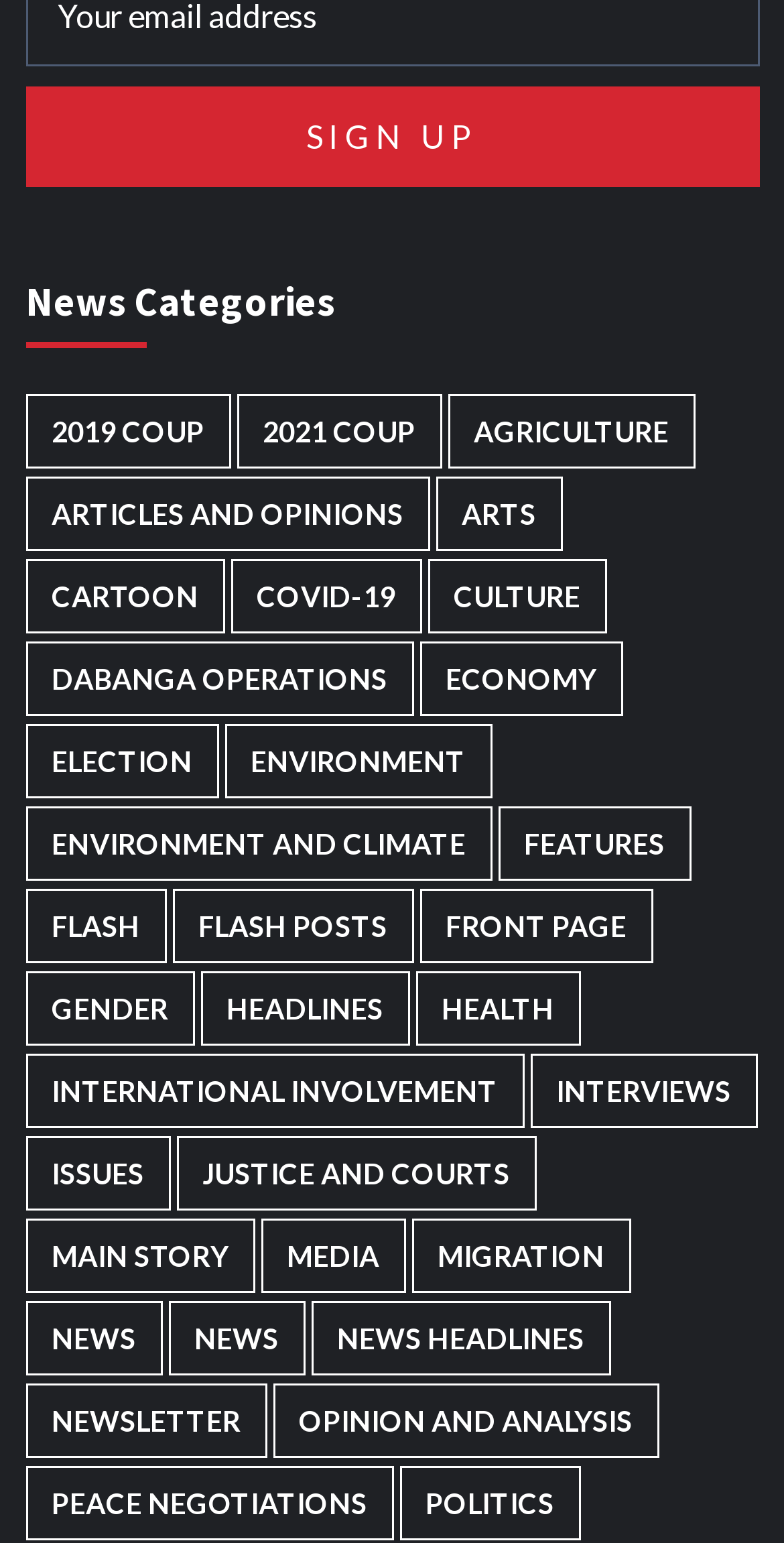What is the second category in the list?
Based on the screenshot, provide your answer in one word or phrase.

2021 Coup